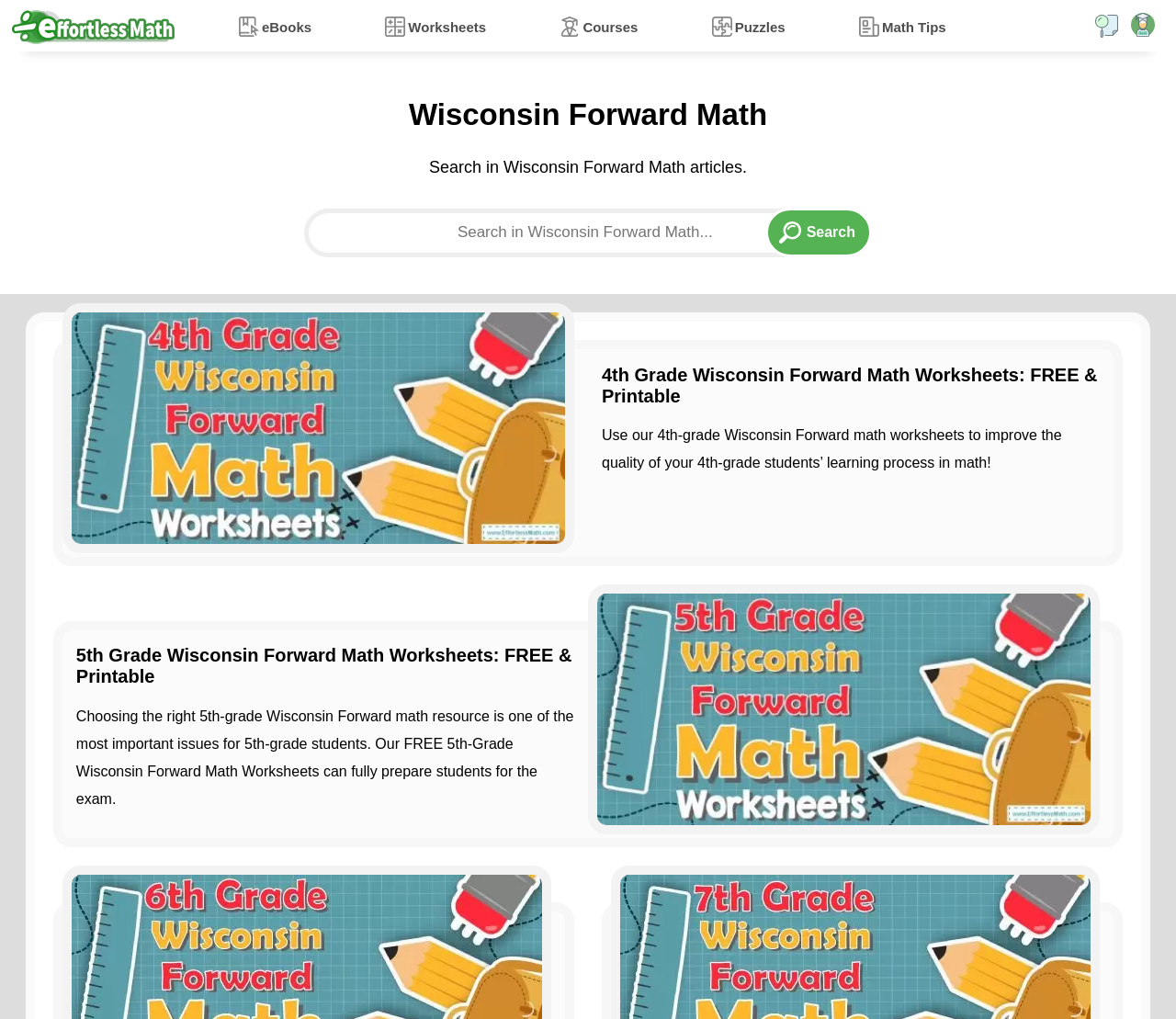Could you identify the text that serves as the heading for this webpage?

Wisconsin Forward Math